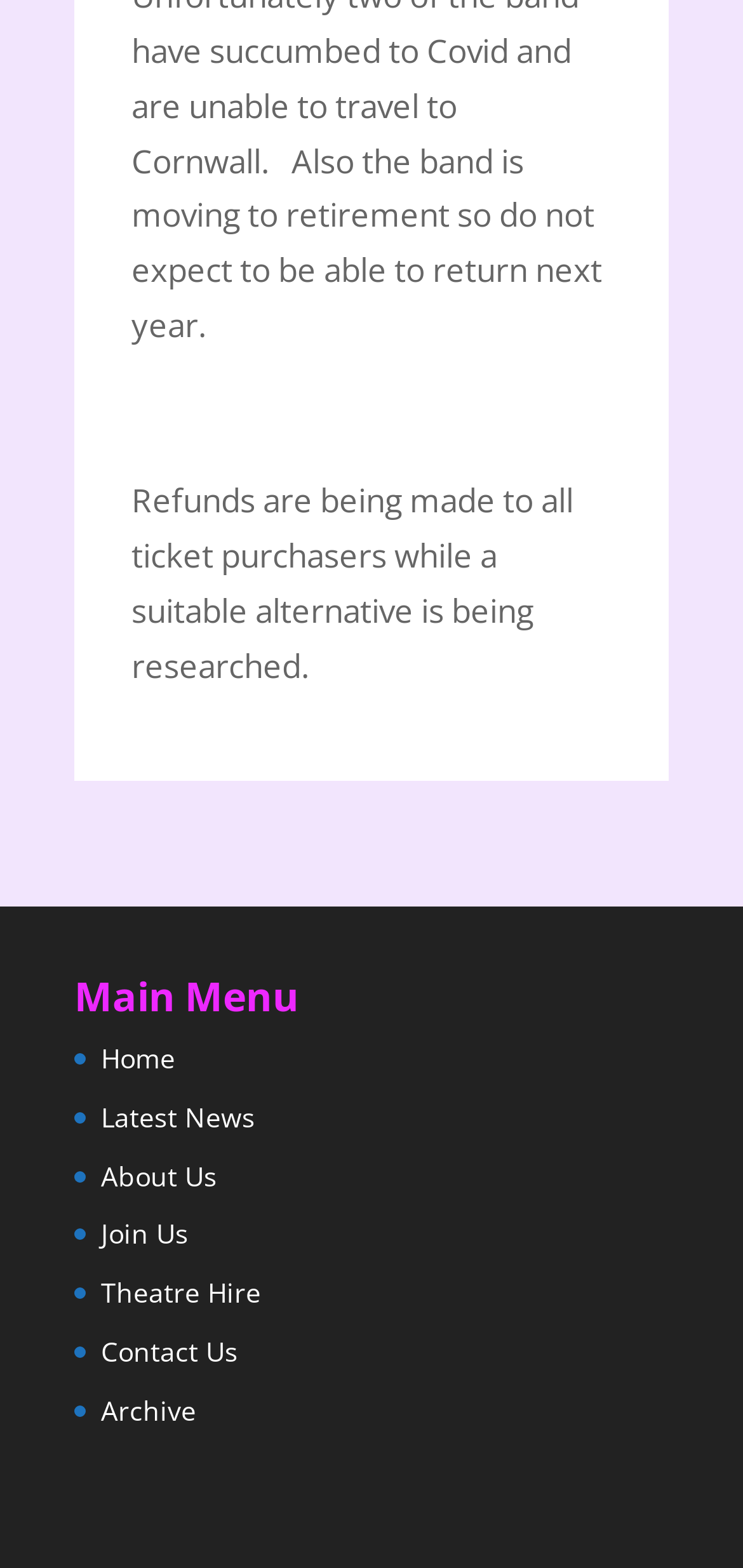Identify the bounding box for the UI element specified in this description: "Home". The coordinates must be four float numbers between 0 and 1, formatted as [left, top, right, bottom].

[0.136, 0.663, 0.236, 0.686]